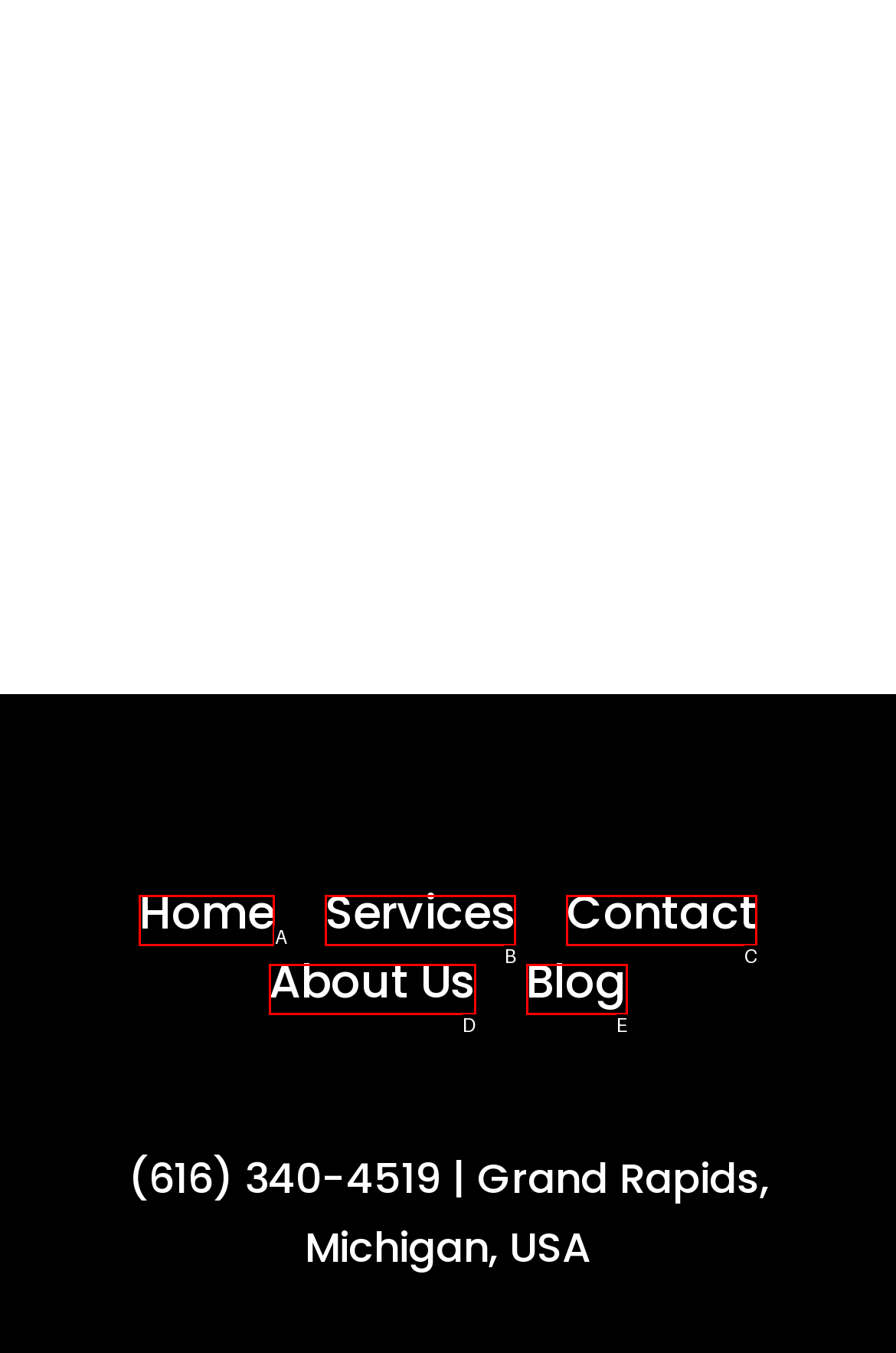Using the description: About Us, find the HTML element that matches it. Answer with the letter of the chosen option.

D